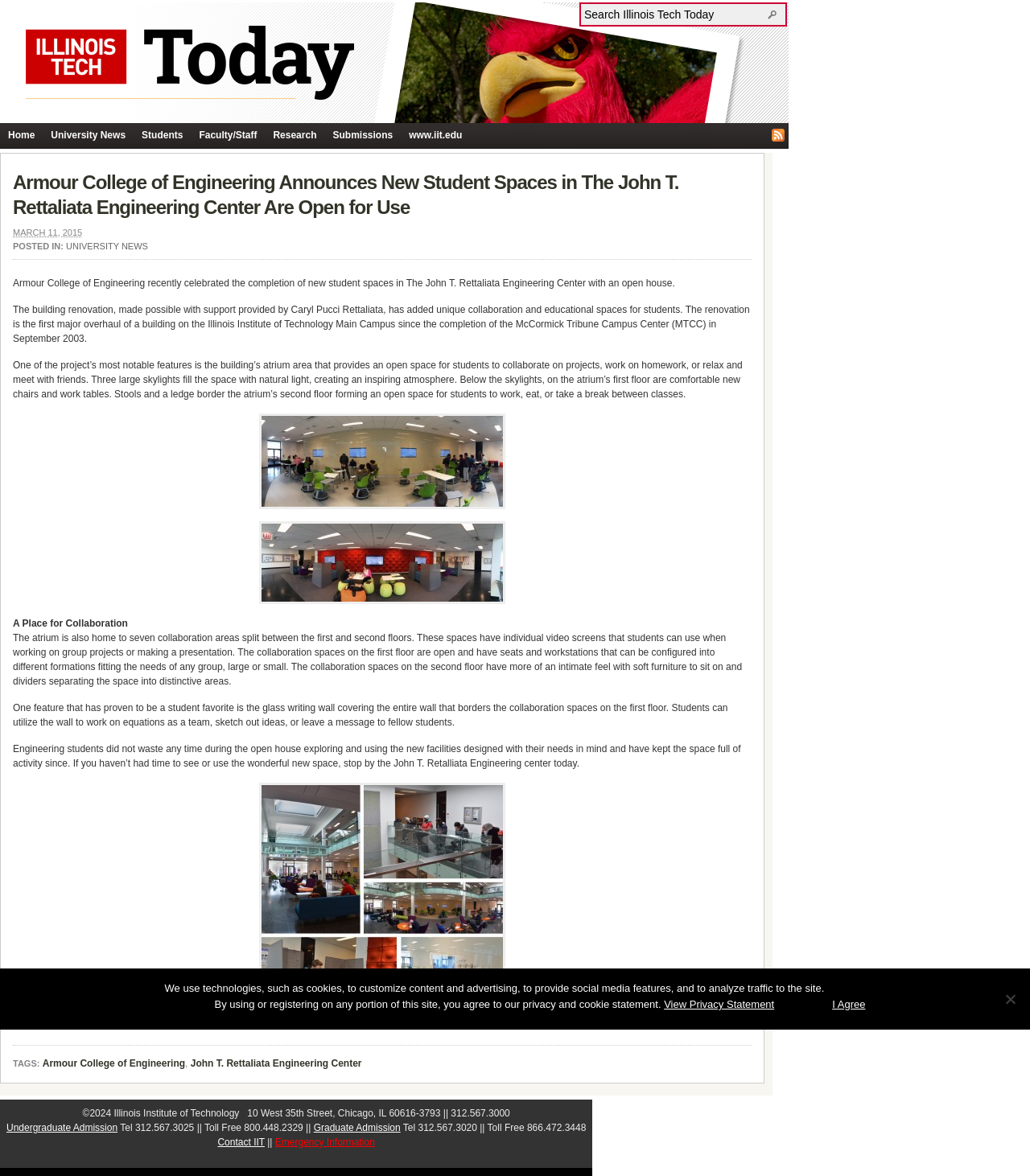Provide a one-word or brief phrase answer to the question:
What is the feature of the atrium area that provides natural light?

Three large skylights